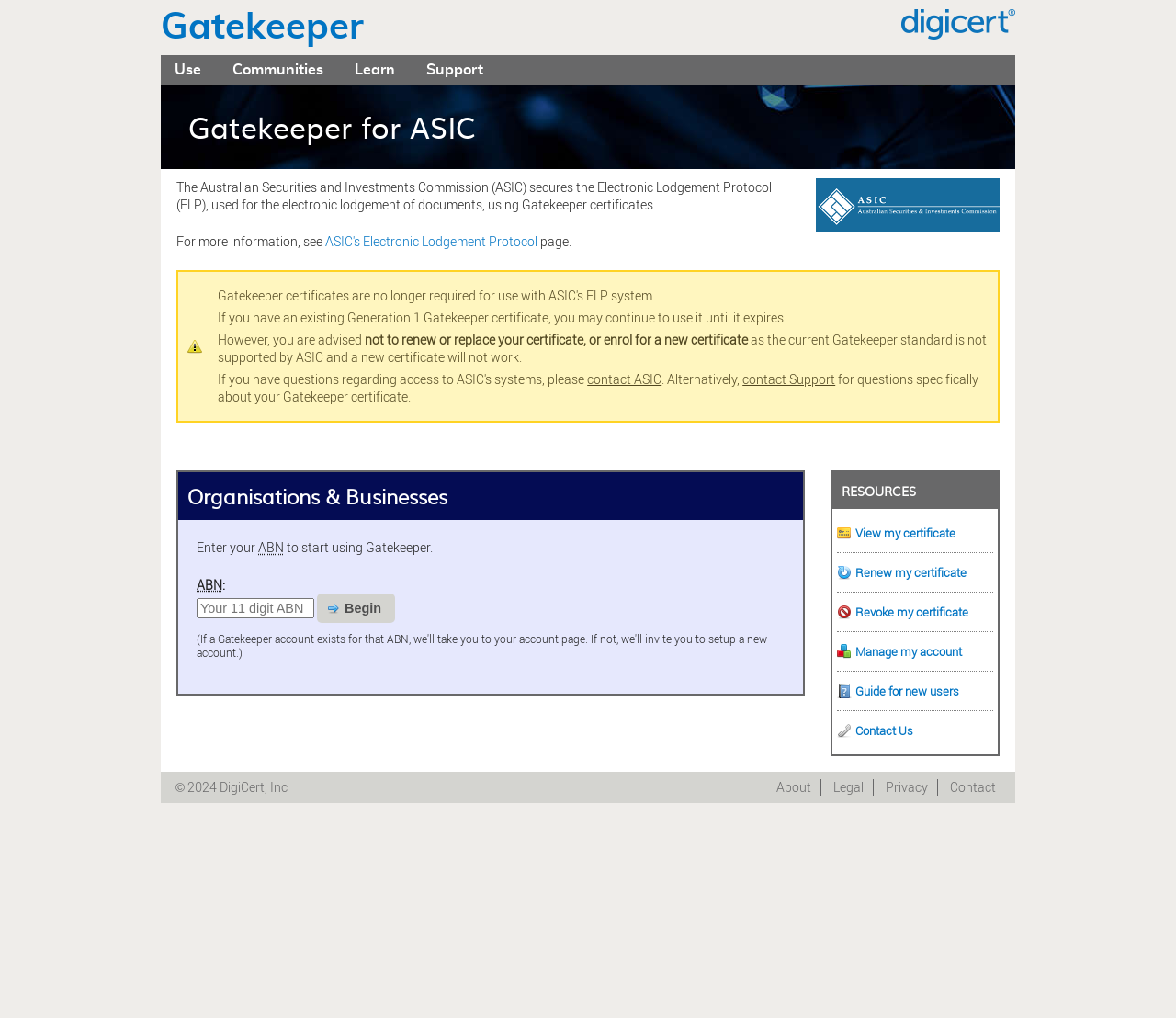Please identify the bounding box coordinates of the element I need to click to follow this instruction: "Click the 'Begin' button".

[0.27, 0.583, 0.336, 0.612]